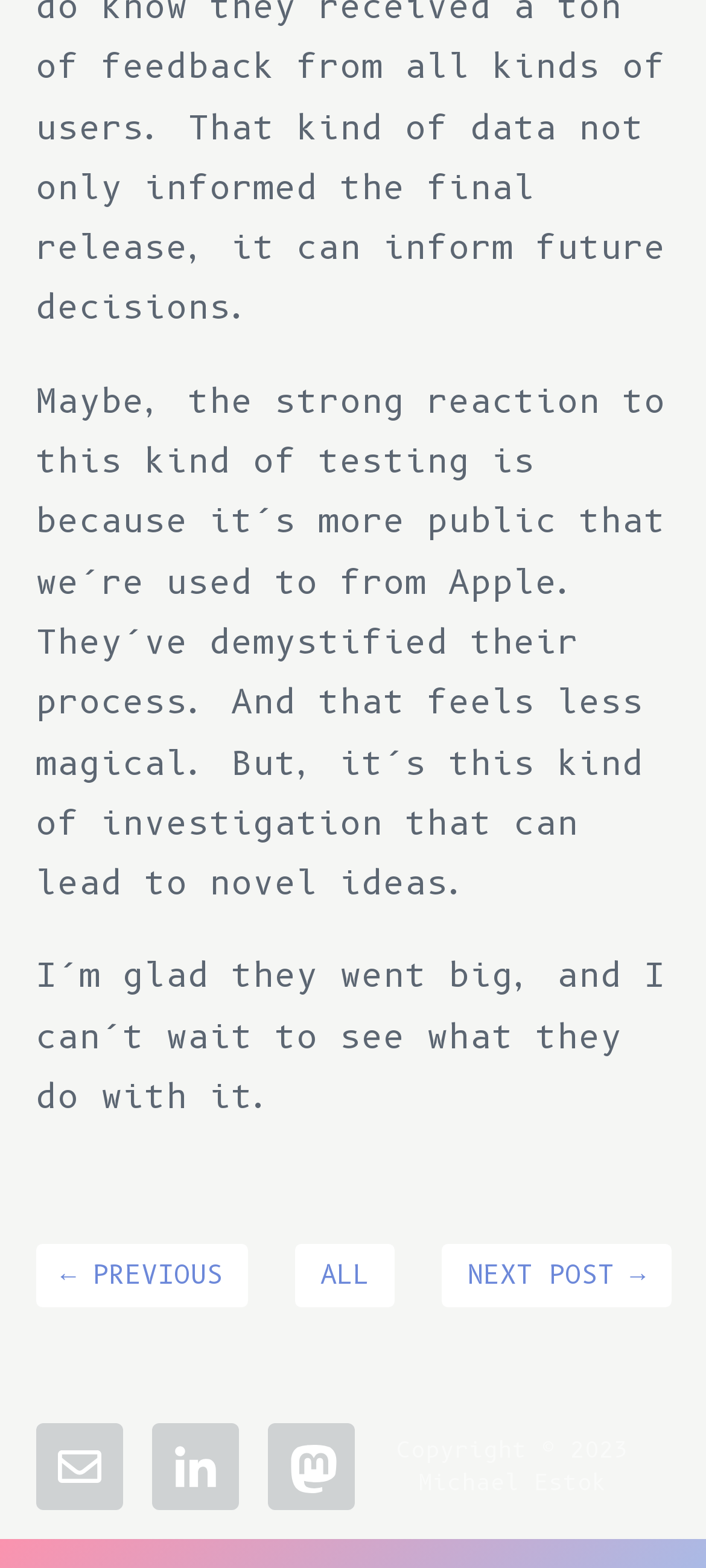How many links are there in the navigation section?
Answer the question based on the image using a single word or a brief phrase.

3